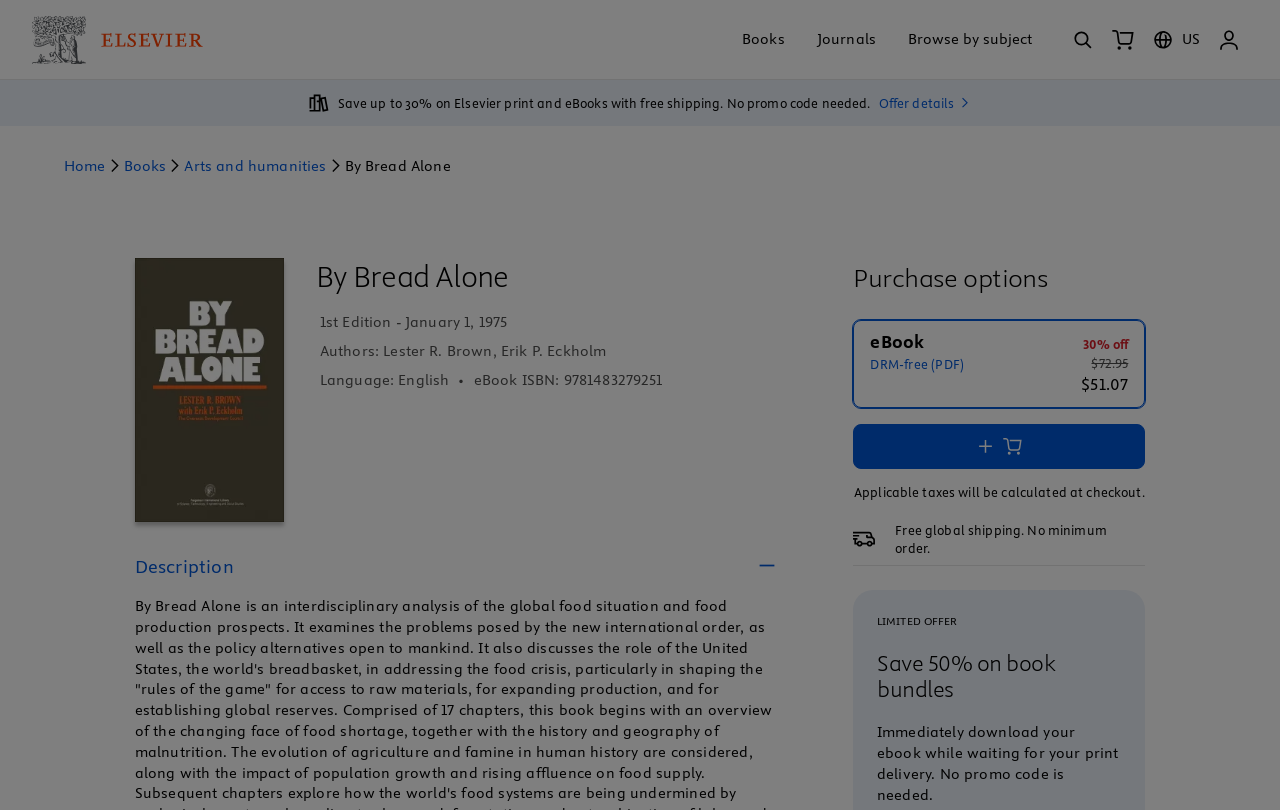Identify the bounding box coordinates for the UI element described as: "About Us". The coordinates should be provided as four floats between 0 and 1: [left, top, right, bottom].

None